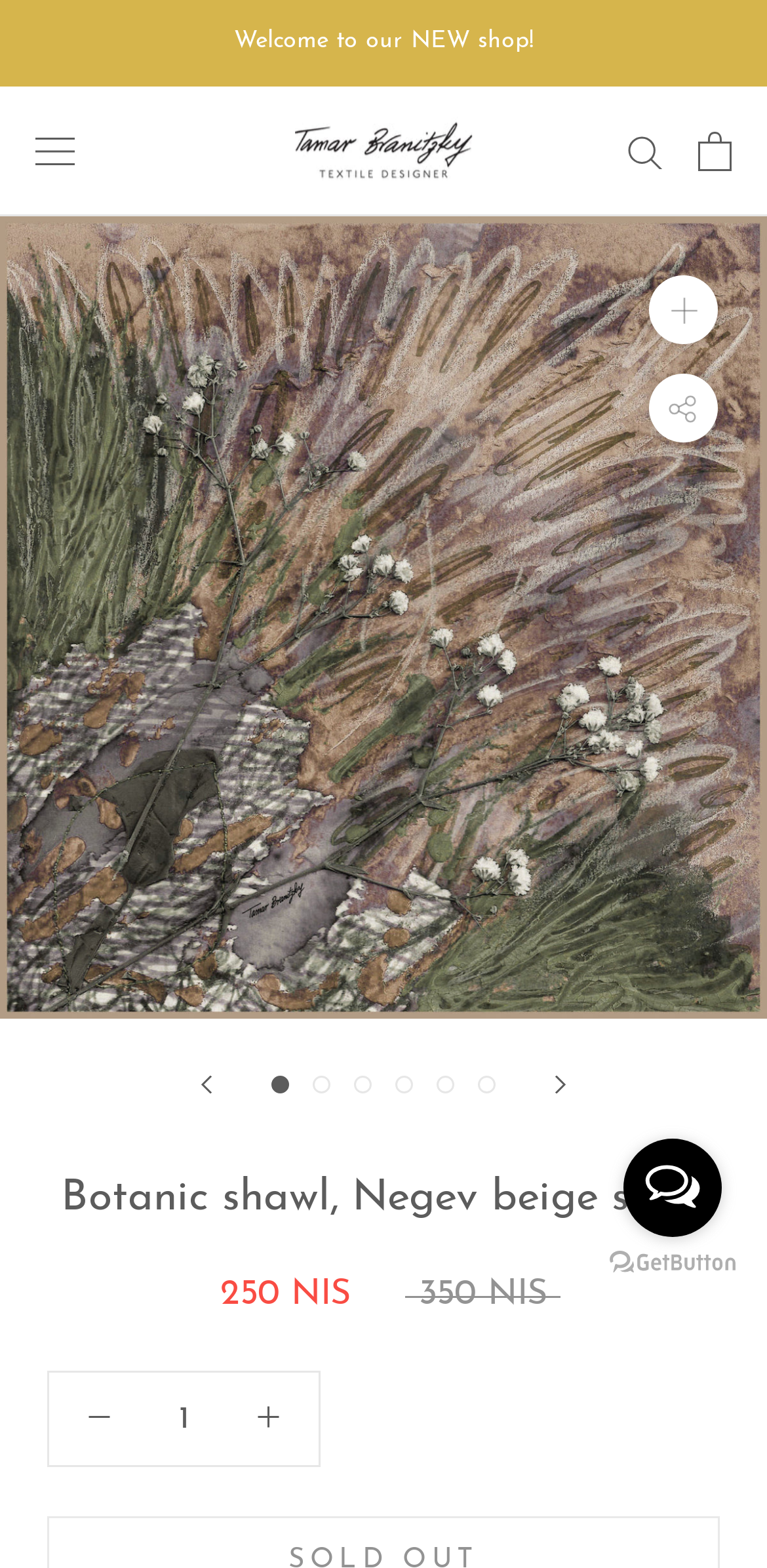Is there a search function on the webpage?
Please answer using one word or phrase, based on the screenshot.

Yes